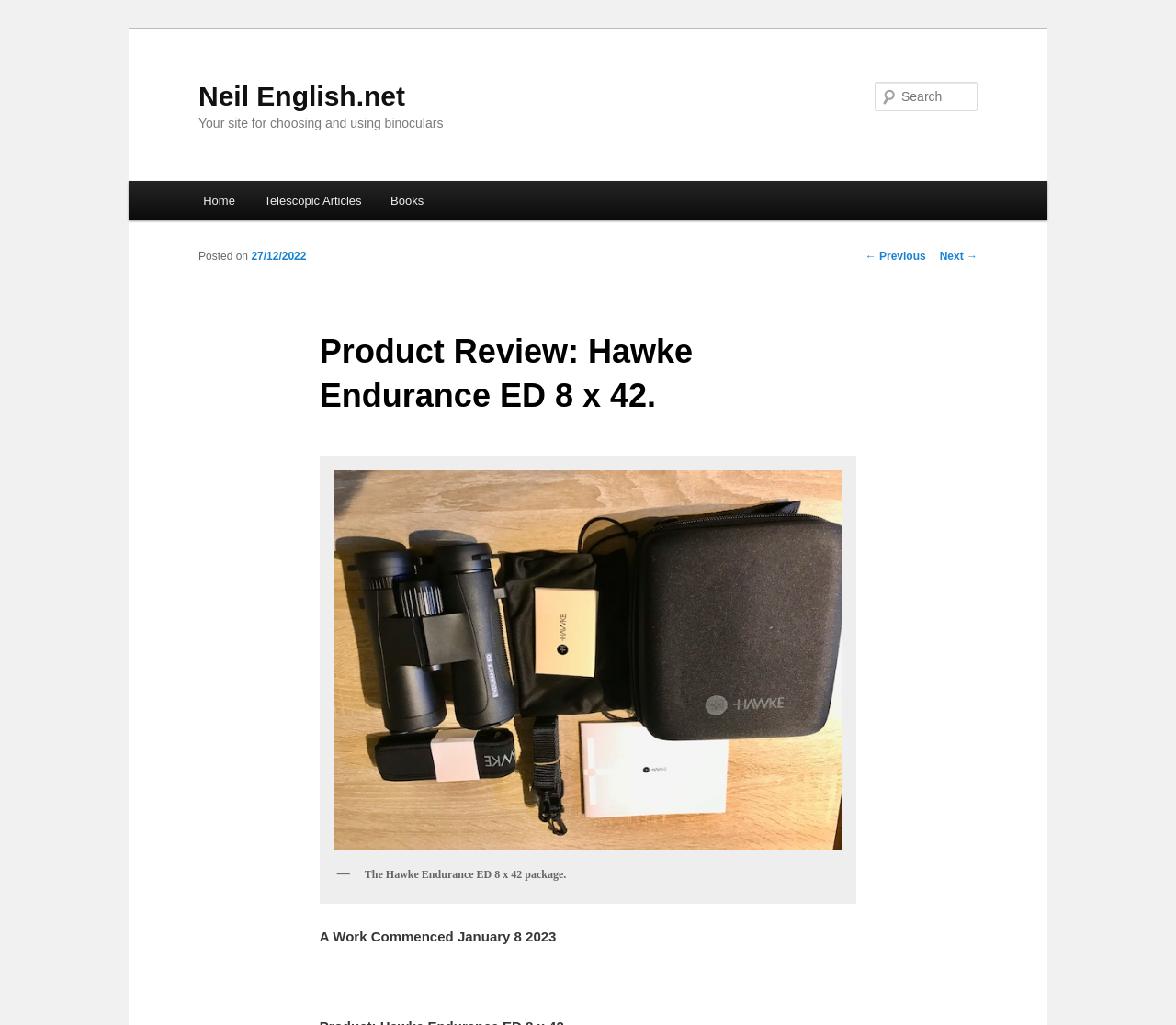Identify the bounding box coordinates for the element that needs to be clicked to fulfill this instruction: "Search for something". Provide the coordinates in the format of four float numbers between 0 and 1: [left, top, right, bottom].

[0.744, 0.08, 0.831, 0.108]